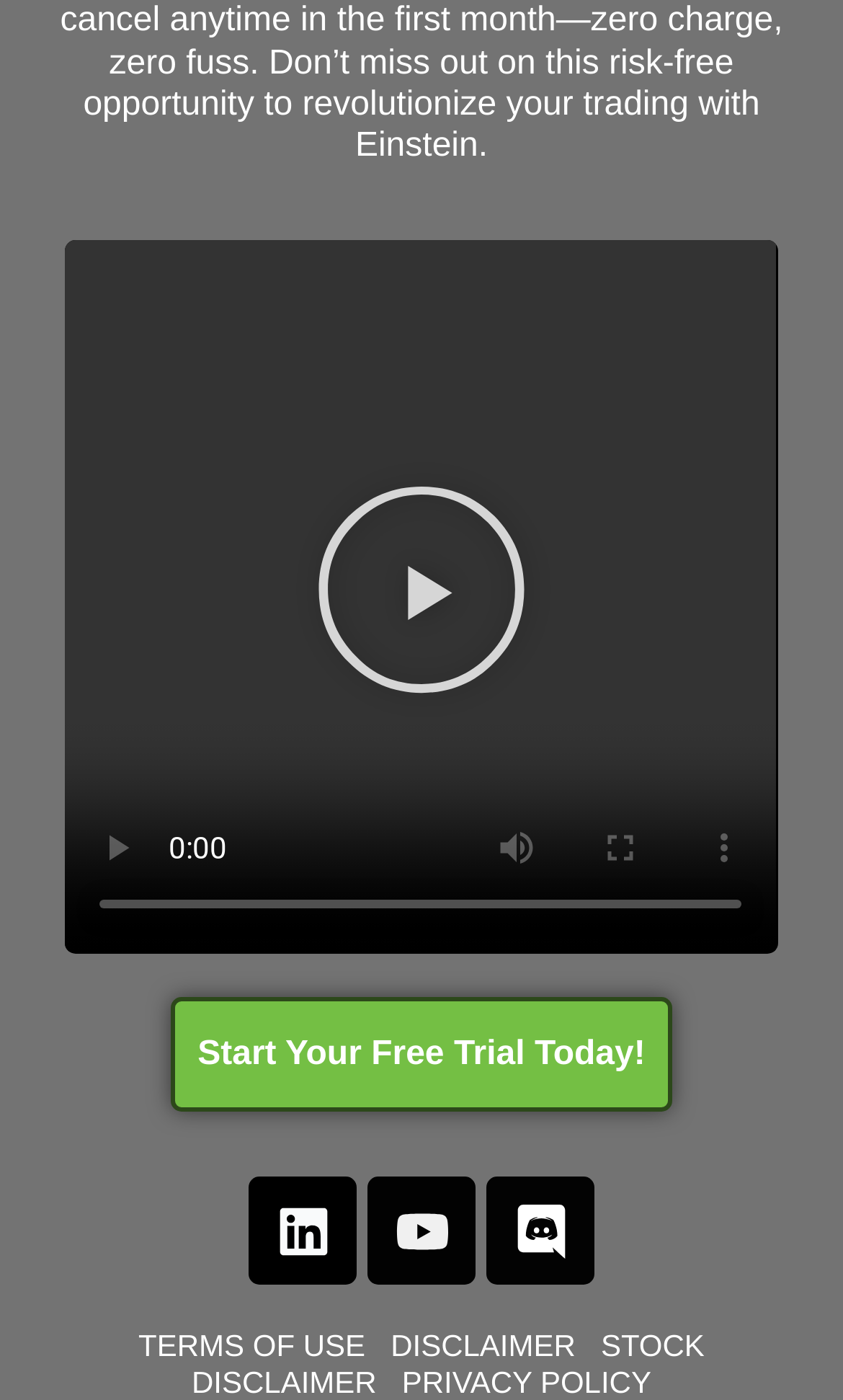Please find the bounding box coordinates of the element that needs to be clicked to perform the following instruction: "show more media controls". The bounding box coordinates should be four float numbers between 0 and 1, represented as [left, top, right, bottom].

[0.799, 0.57, 0.922, 0.644]